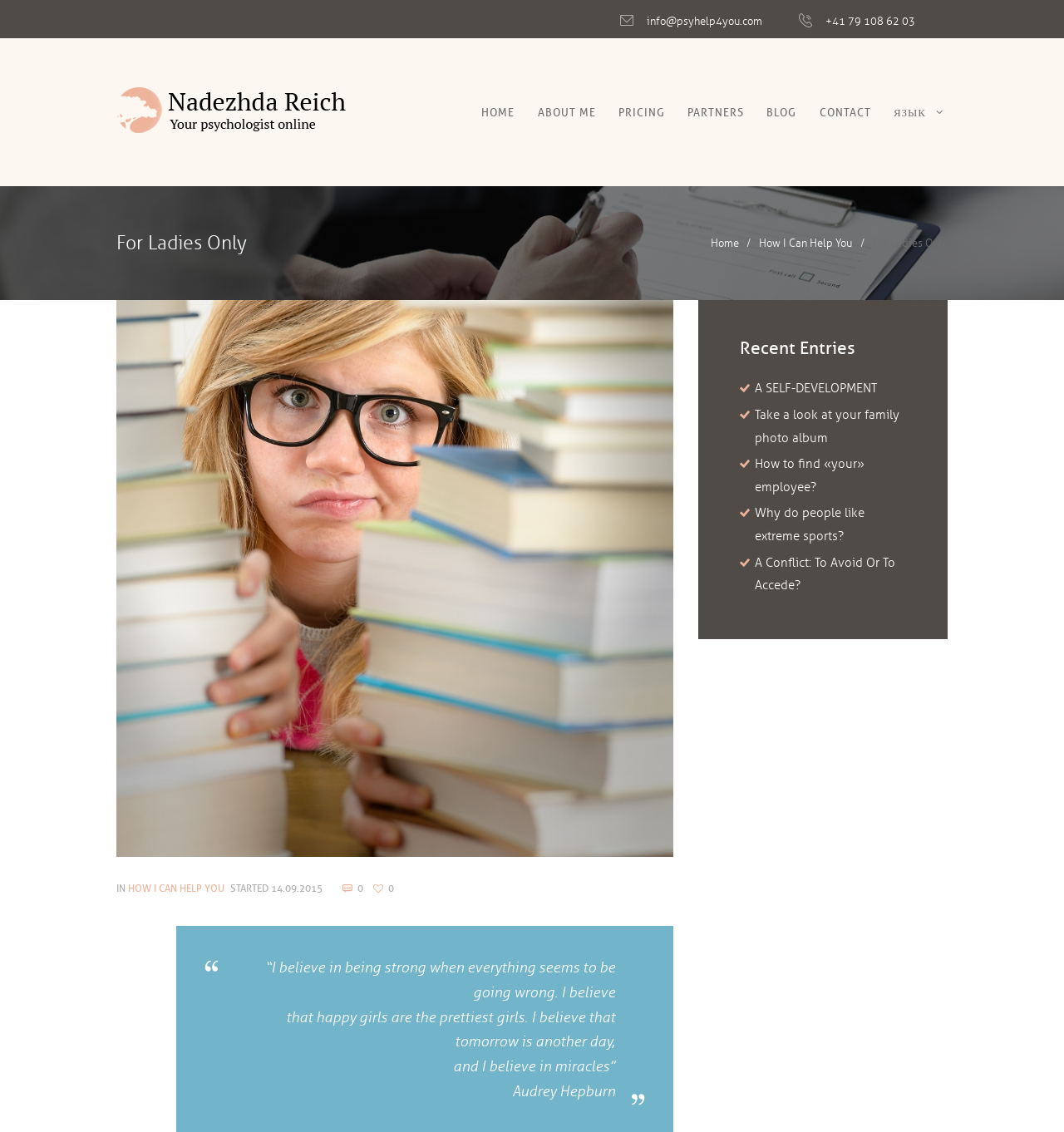Determine the bounding box coordinates in the format (top-left x, top-left y, bottom-right x, bottom-right y). Ensure all values are floating point numbers between 0 and 1. Identify the bounding box of the UI element described by: Archive

None